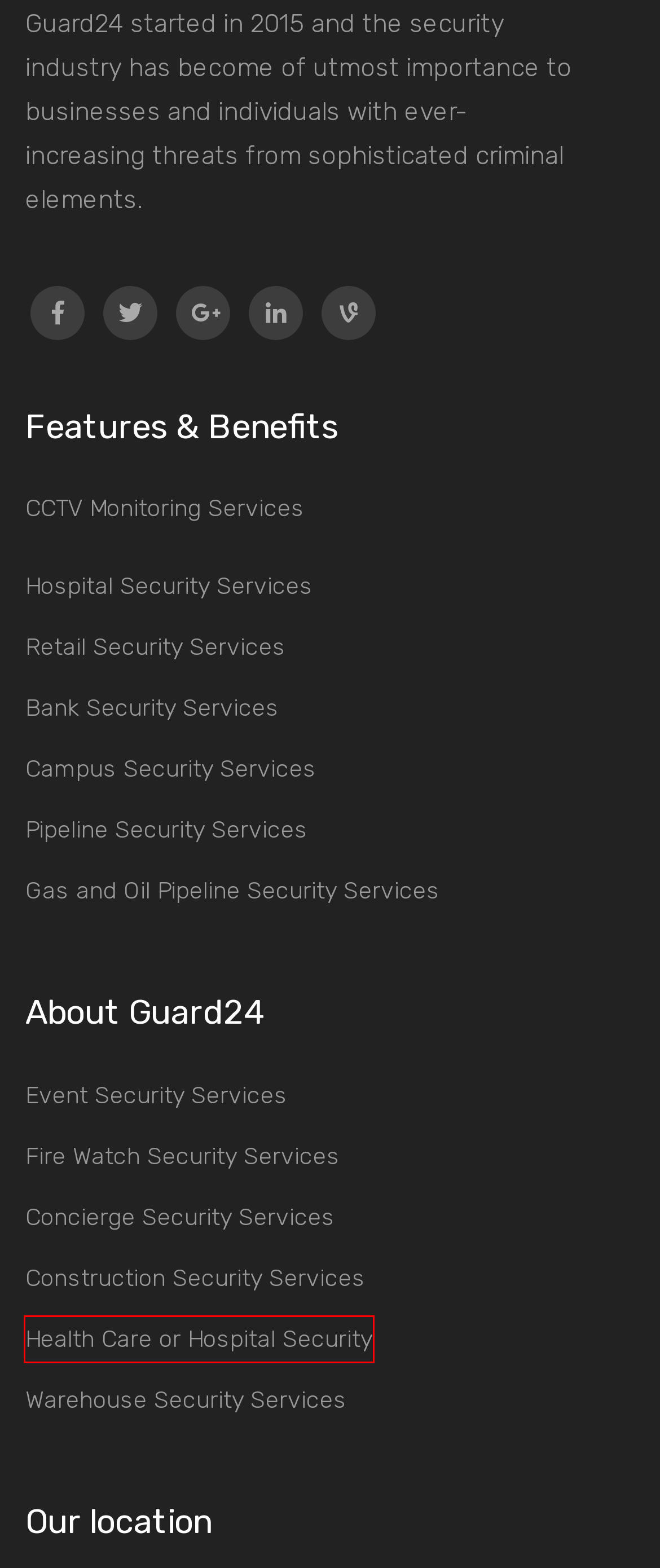Given a webpage screenshot with a UI element marked by a red bounding box, choose the description that best corresponds to the new webpage that will appear after clicking the element. The candidates are:
A. Health Care Security - Hospital Security Company
B. Warehouse Security Services - Warehouse Security Guards
C. Retail Security Service | Retail Security Officer
D. Gas and Oil Pipeline Security Services - Guard24
E. Cctv Monitoring Services - Cctv Monitoring Companies
F. Hospital Security Services - Hospital Security Guard
G. Bank Security Services - Guard24
H. Pipeline Security Services - Guard24

A